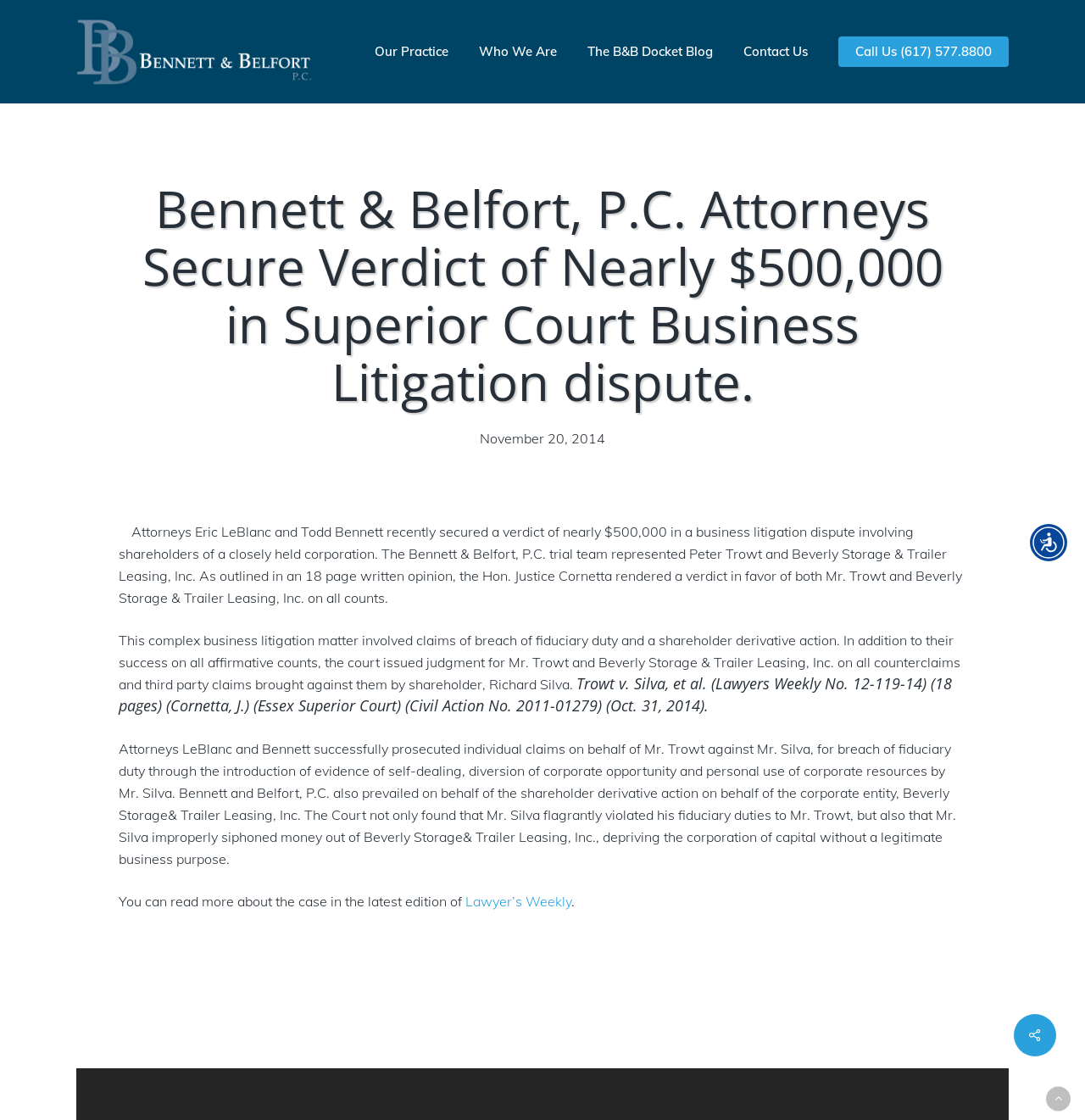Please find the bounding box coordinates of the section that needs to be clicked to achieve this instruction: "Read more about the case in 'Lawyer’s Weekly'".

[0.429, 0.797, 0.527, 0.812]